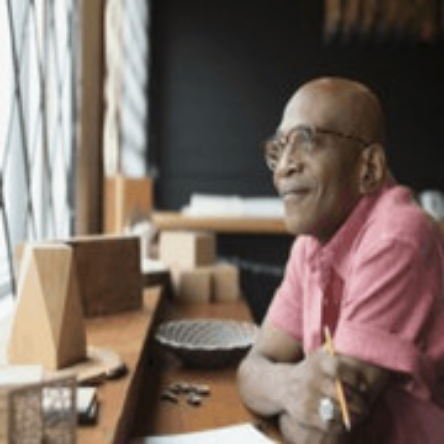Create a detailed narrative for the image.

The image captures a thoughtful individual seated at a well-organized workspace, gazing out of a large window. He is dressed in a casual pink shirt and wears stylish glasses, adding a touch of sophistication to his relaxed demeanor. Surrounding him are various geometric wooden objects, suggesting a focus on design or craftsmanship. A round, textured plate is also visible on the table, along with a few scattered coins. The atmosphere is filled with natural light, enhancing the creative and contemplative mood of the setting, reflecting the essence of strategic thinking in business and management. The image embodies a serene moment of inspiration, likely tied to the themes of innovative business strategies and thoughtful planning discussed in the context of Kalanjali's business approaches.